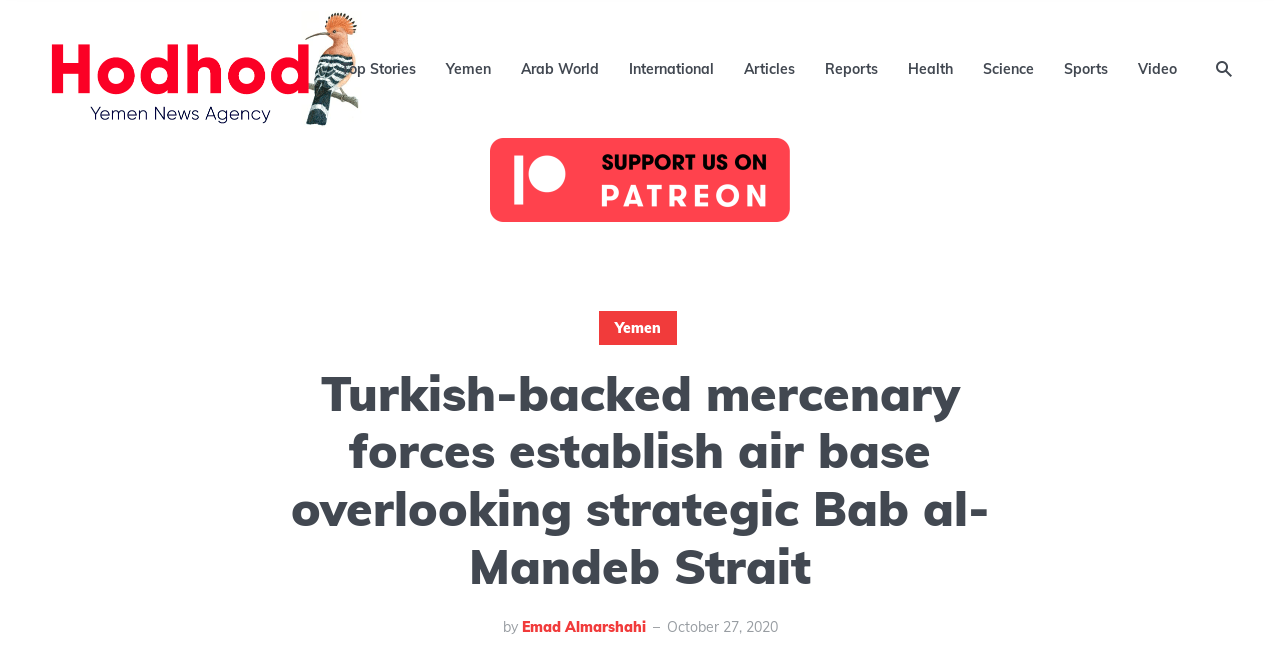Find the bounding box coordinates of the area to click in order to follow the instruction: "Visit Yemen news page".

[0.468, 0.464, 0.529, 0.515]